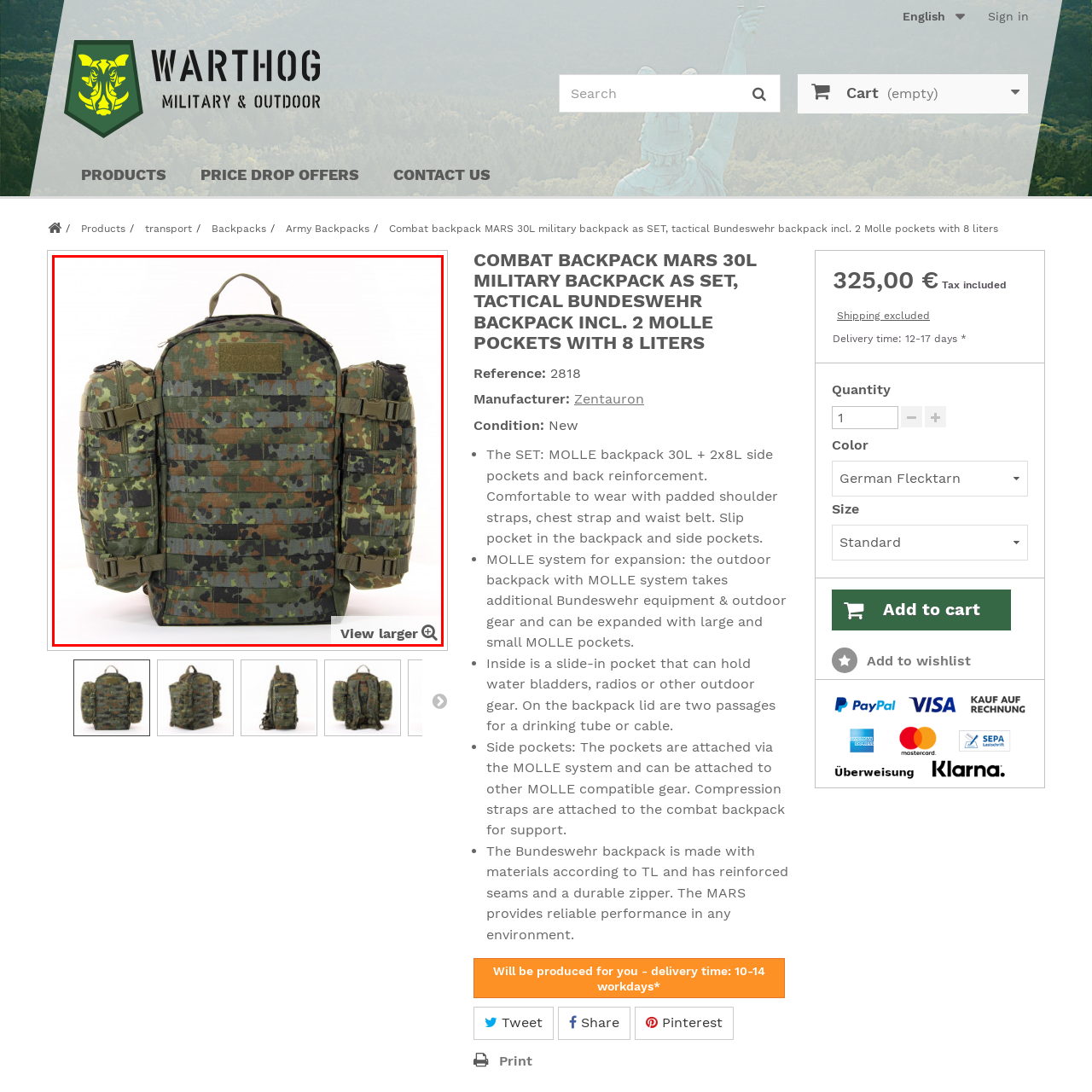Generate a detailed caption for the picture within the red-bordered area.

The image showcases the Combat Backpack MARS 30L, a tactical military backpack designed with functionality in mind. Featuring a robust camouflage pattern, the backpack includes two MOLLE (Modular Lightweight Load-carrying Equipment) pockets on either side, providing additional storage options for outdoor and military gear. The backpack is engineered for comfort with padded shoulder straps, a chest strap, and a waist belt for secure fit during intensive activities. 

Its sturdy construction is highlighted by reinforced seams and durable zippers, ensuring reliability in a variety of environments. This model is tailored specifically for military applications, making it suitable for both field operations and outdoor adventures. It also includes features such as a slide-in pocket designed for hydration systems, radios, or other equipment, as well as versatile attachment points to expand capacity with additional MOLLE compatible gear. Ideal for enthusiasts needing reliable and adaptive carrying solutions, this backpack exemplifies practical gear for challenging conditions. 

Additionally, viewers can explore further details or zoom in to examine its features by selecting the "View larger" option.